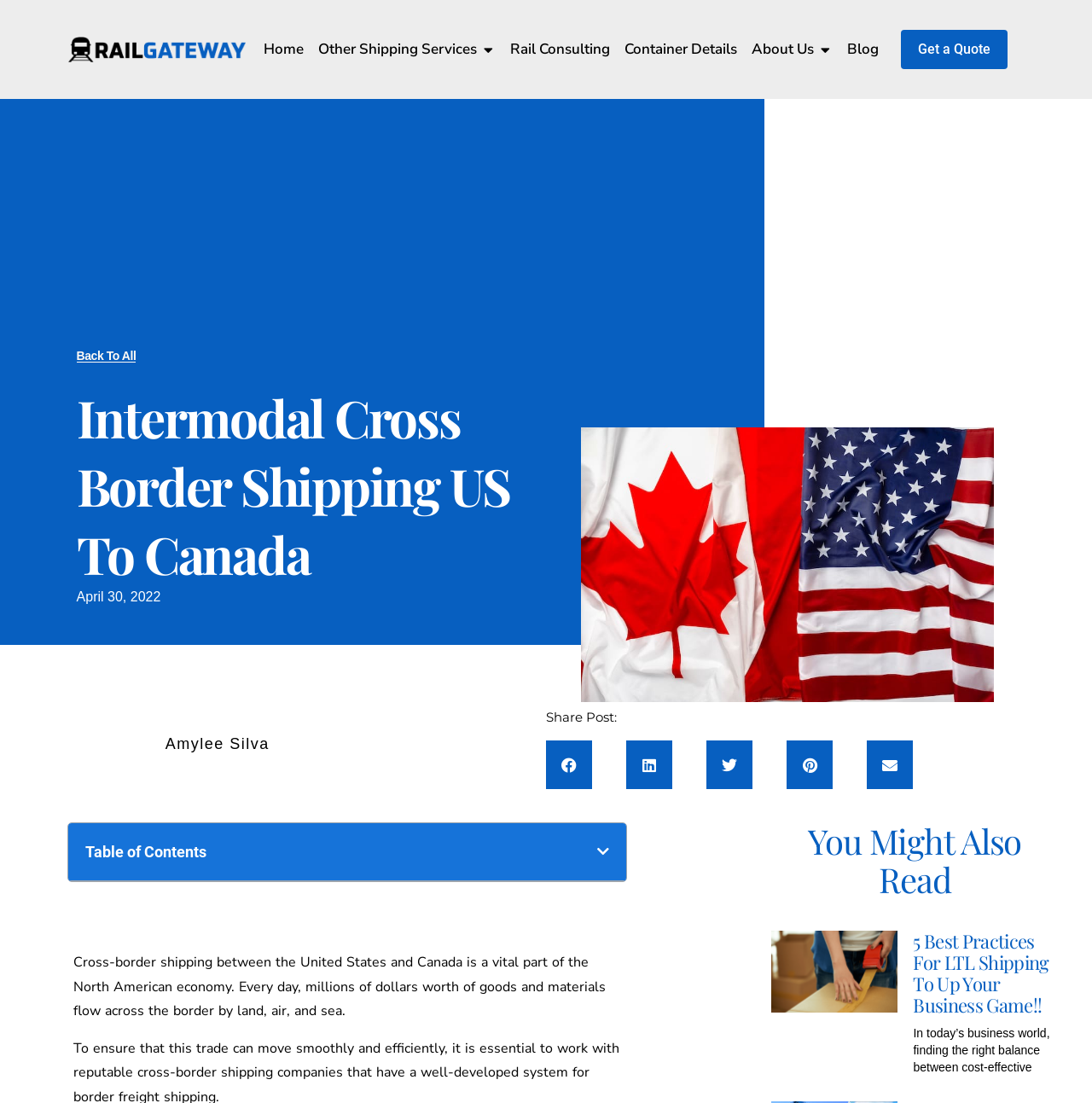Extract the bounding box coordinates for the described element: "Blog". The coordinates should be represented as four float numbers between 0 and 1: [left, top, right, bottom].

[0.776, 0.035, 0.804, 0.055]